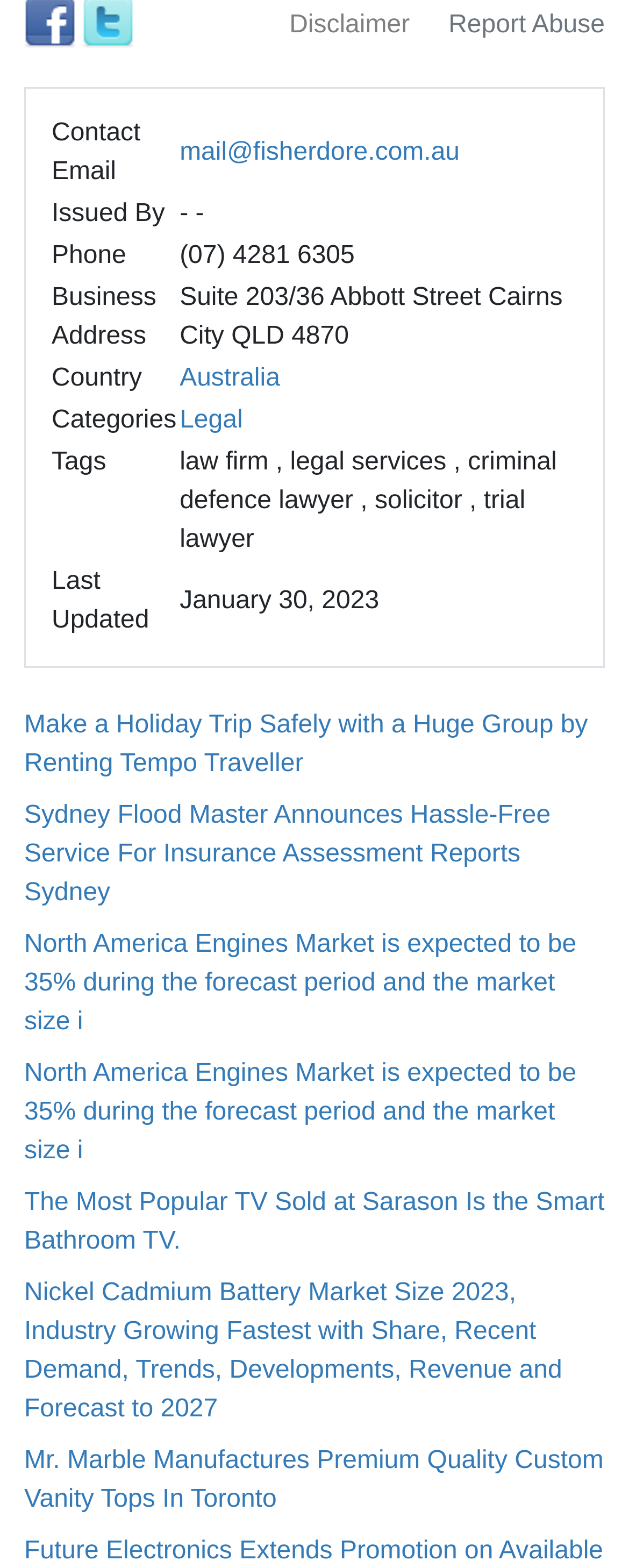Specify the bounding box coordinates of the area to click in order to follow the given instruction: "View contact information."

[0.04, 0.056, 0.283, 0.124]